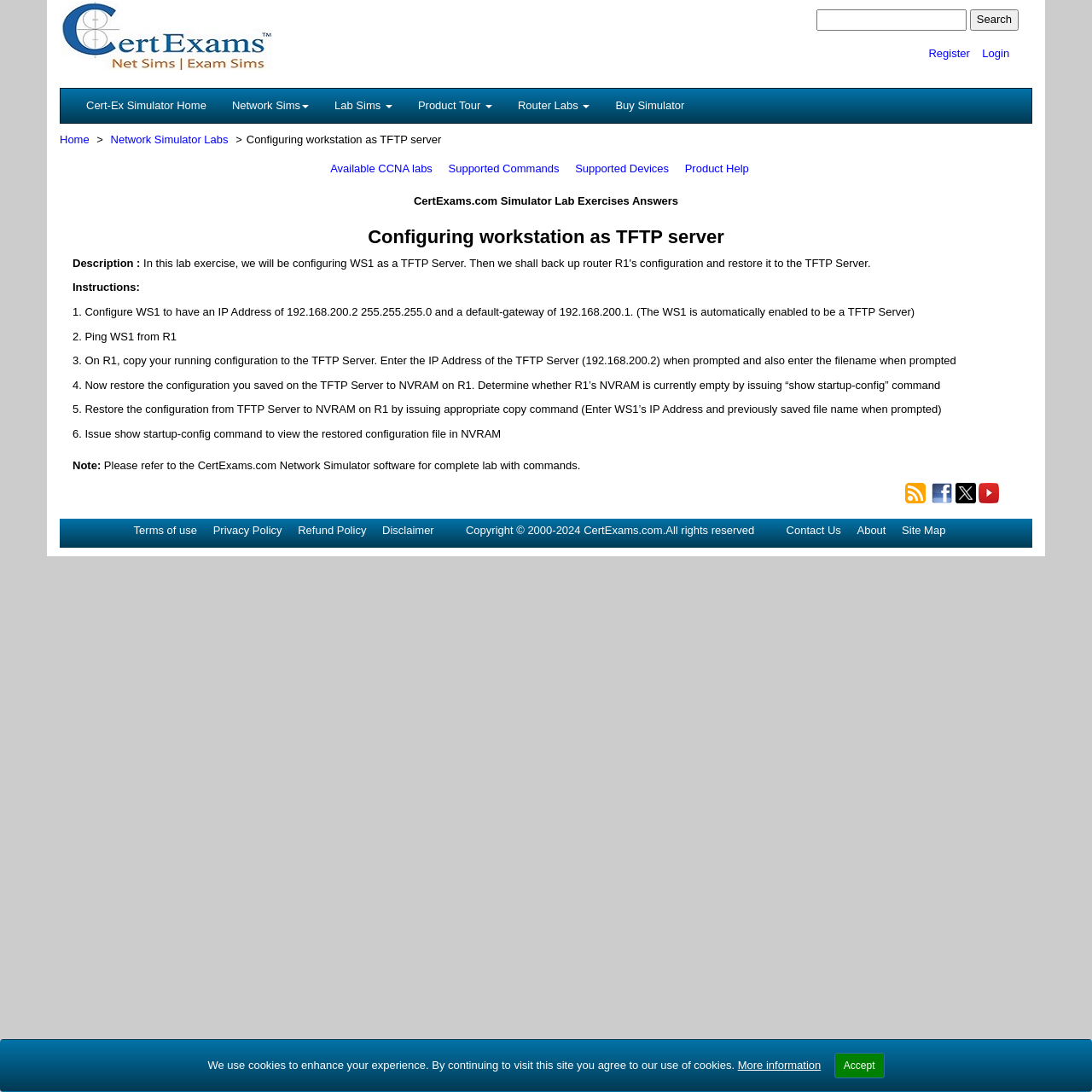Find the bounding box coordinates of the clickable element required to execute the following instruction: "Click the 'Available CCNA labs' link". Provide the coordinates as four float numbers between 0 and 1, i.e., [left, top, right, bottom].

[0.302, 0.148, 0.396, 0.16]